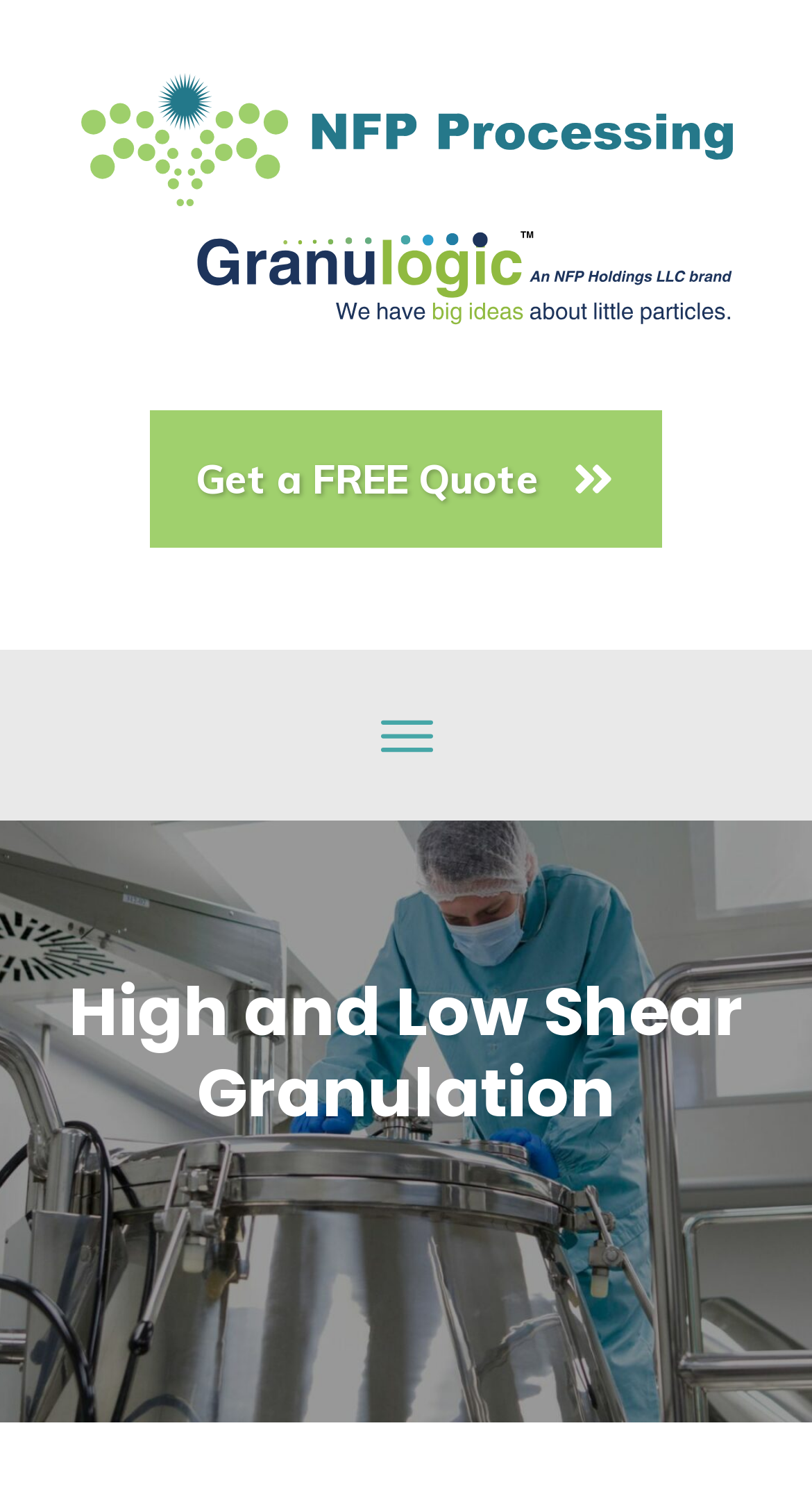Offer an in-depth caption of the entire webpage.

The webpage is about custom processing services for manufacturers of various products, including tablets, capsules, beverages, gummies, and organic products. 

At the top of the page, there is a link on the left side, taking up about 80% of the width. Below this link, there is a table that spans about 63% of the width, containing another link that says "Get a FREE Quote". This quote link is accompanied by a small image on its right side. 

Further down the page, there is a horizontal strip that spans the full width, containing two identical images side by side, each taking up about 6% of the width. 

The main heading of the page, "High and Low Shear Granulation", is centered and takes up about 90% of the width, located roughly in the middle of the page.